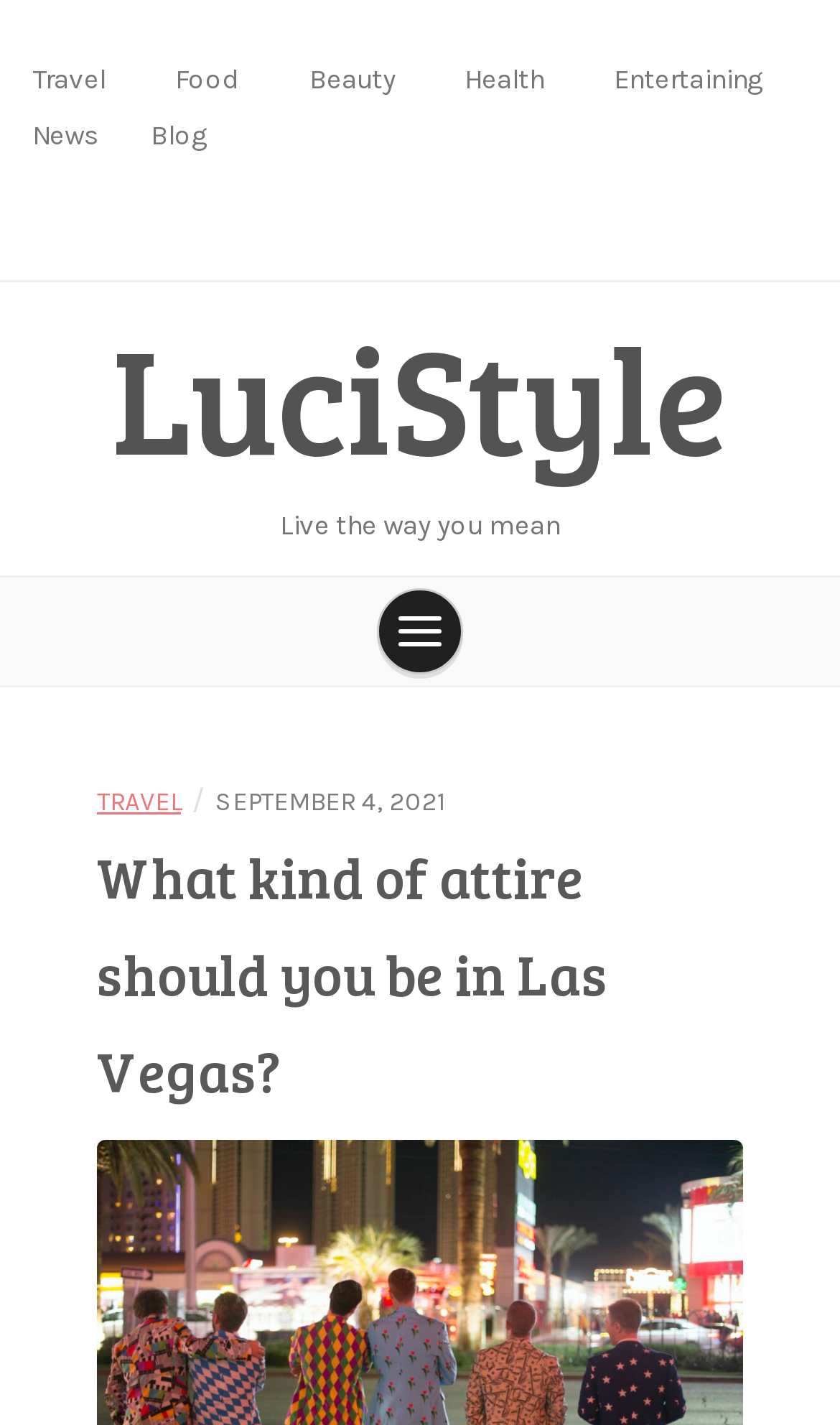Pinpoint the bounding box coordinates of the clickable element to carry out the following instruction: "Click on Travel."

[0.038, 0.044, 0.126, 0.067]